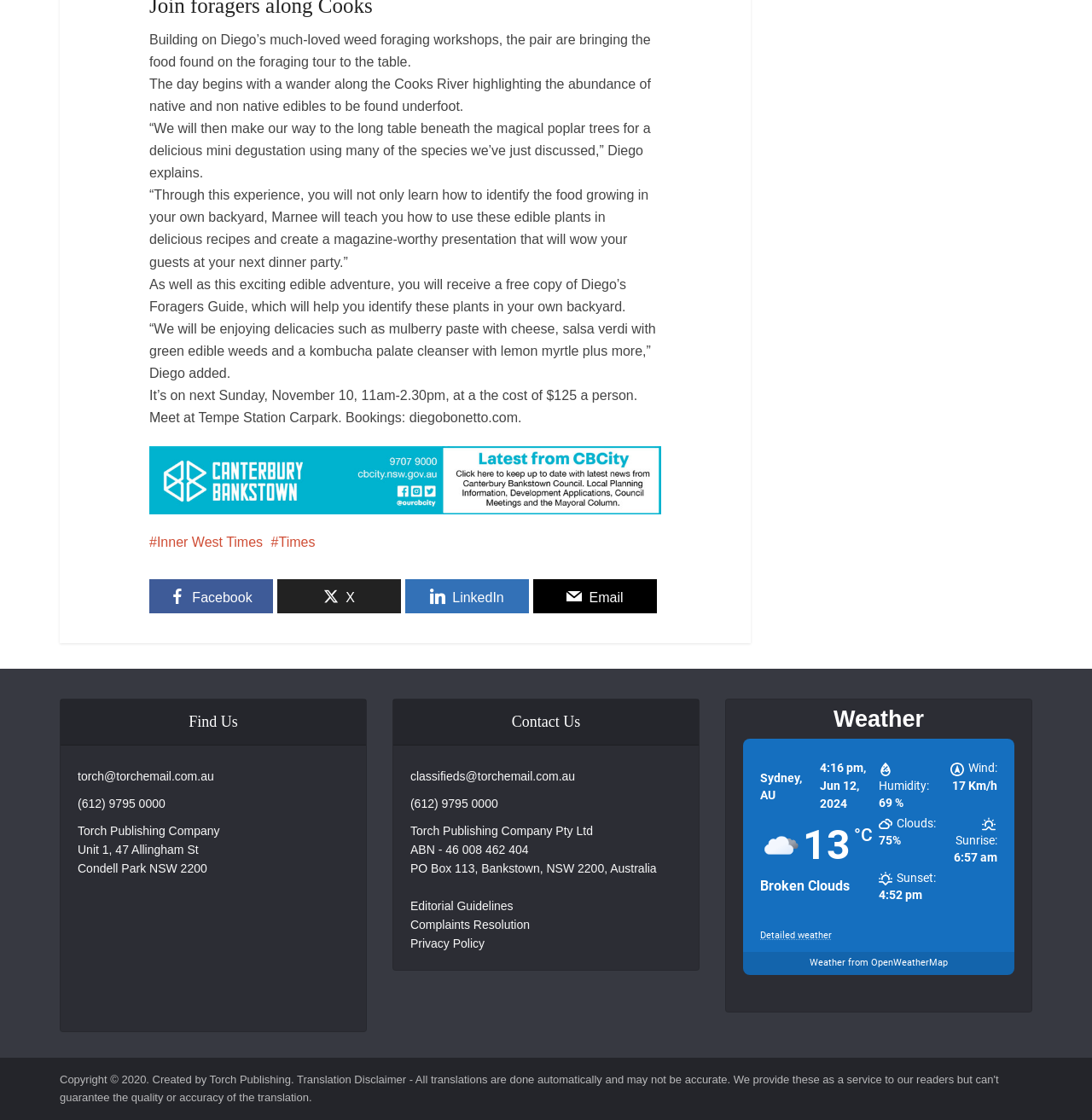Respond concisely with one word or phrase to the following query:
What is the current temperature according to the weather section?

13°C